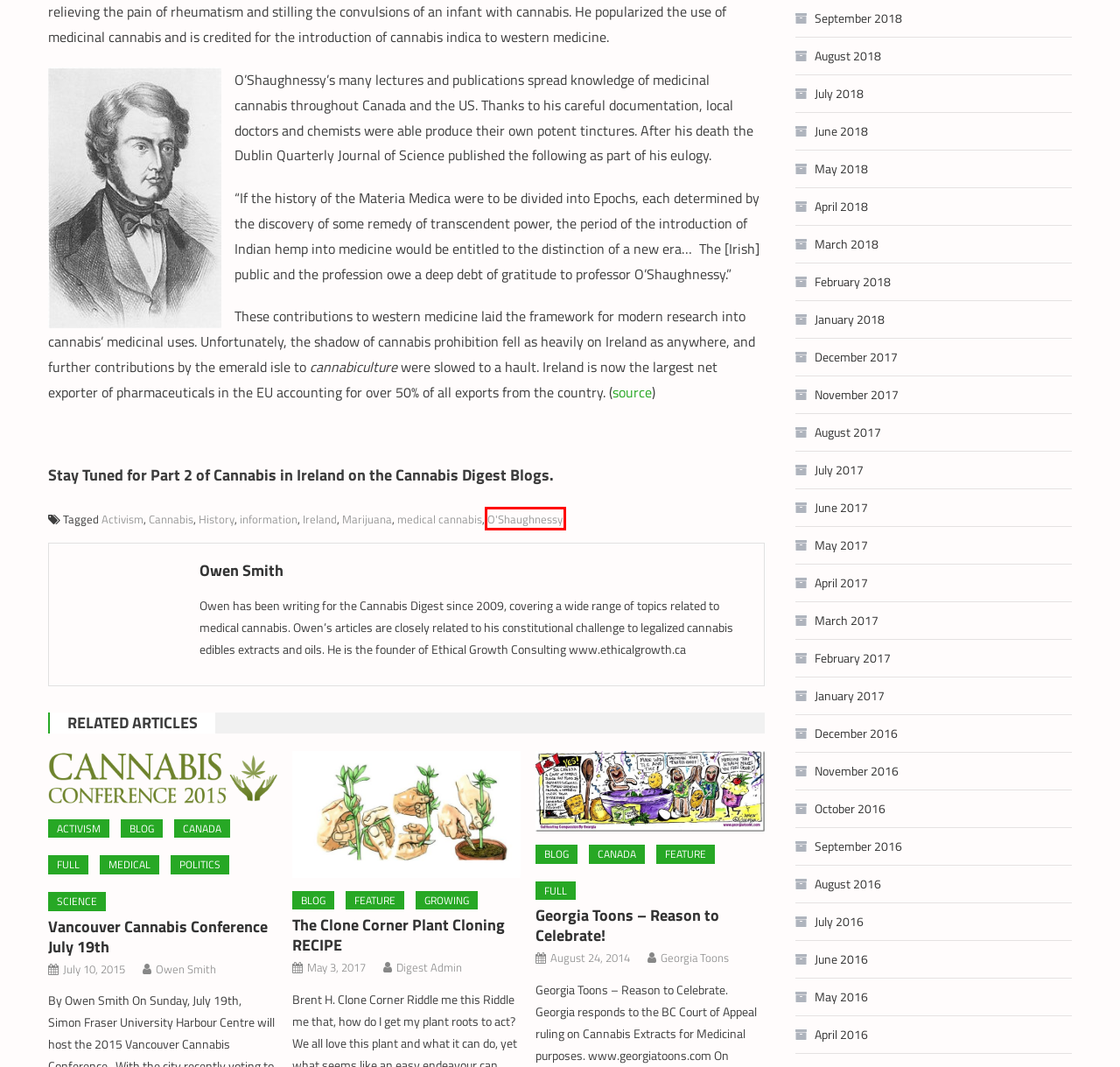Analyze the given webpage screenshot and identify the UI element within the red bounding box. Select the webpage description that best matches what you expect the new webpage to look like after clicking the element. Here are the candidates:
A. O'Shaughnessy Archives - Cannabis Digest
B. Full Archives - Cannabis Digest
C. Blog Archives - Cannabis Digest
D. Growing Archives - Cannabis Digest
E. Georgia Toons – Reason to Celebrate! - Cannabis Digest
F. Owen Smith, Author at Cannabis Digest
G. June 2016 - Cannabis Digest
H. Vancouver Cannabis Conference July 19th - Cannabis Digest

A